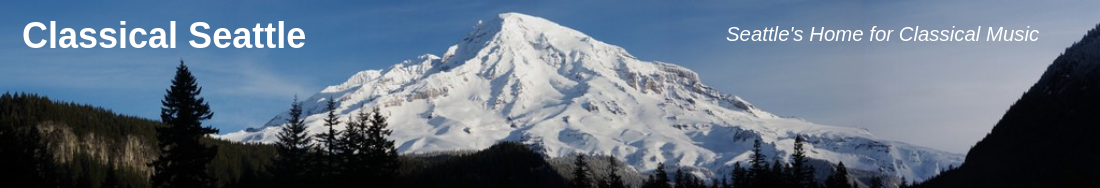What is the theme suggested by the title 'Classical Seattle'?
Relying on the image, give a concise answer in one word or a brief phrase.

Classical music